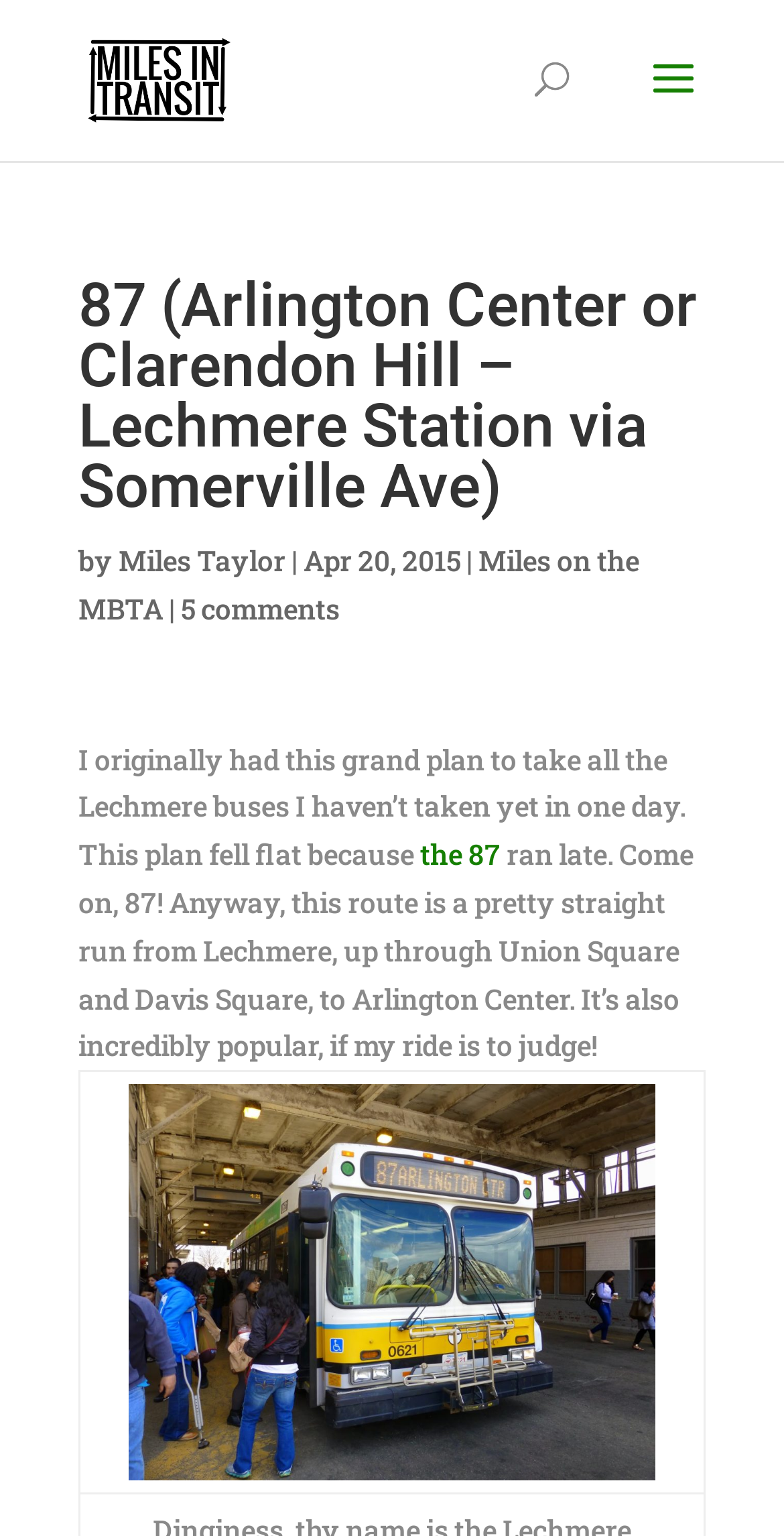Please extract and provide the main headline of the webpage.

87 (Arlington Center or Clarendon Hill – Lechmere Station via Somerville Ave)